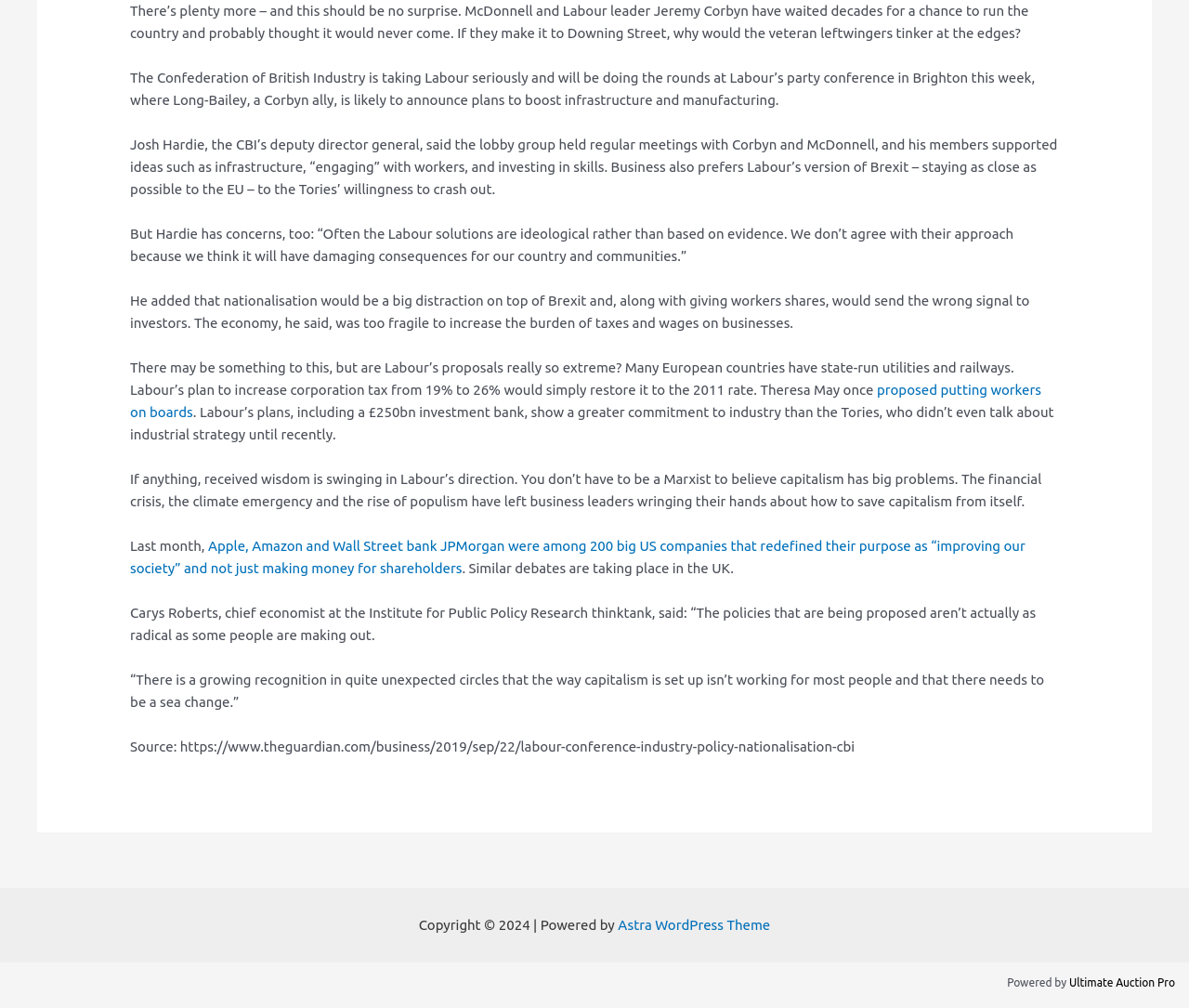Determine the bounding box coordinates for the UI element matching this description: "proposed putting workers on boards".

[0.109, 0.379, 0.876, 0.417]